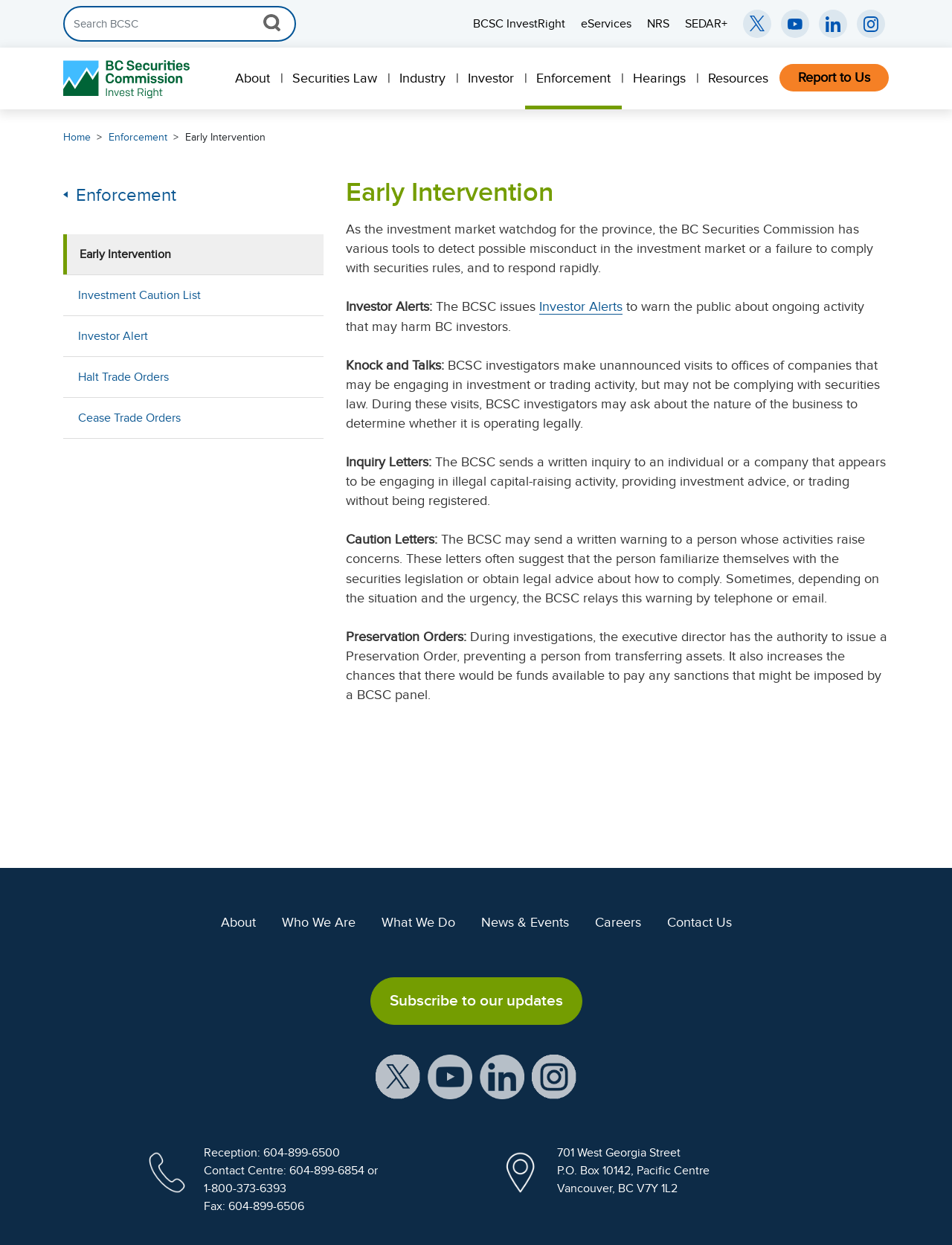Determine the bounding box coordinates for the element that should be clicked to follow this instruction: "Search for something". The coordinates should be given as four float numbers between 0 and 1, in the format [left, top, right, bottom].

[0.066, 0.005, 0.311, 0.033]